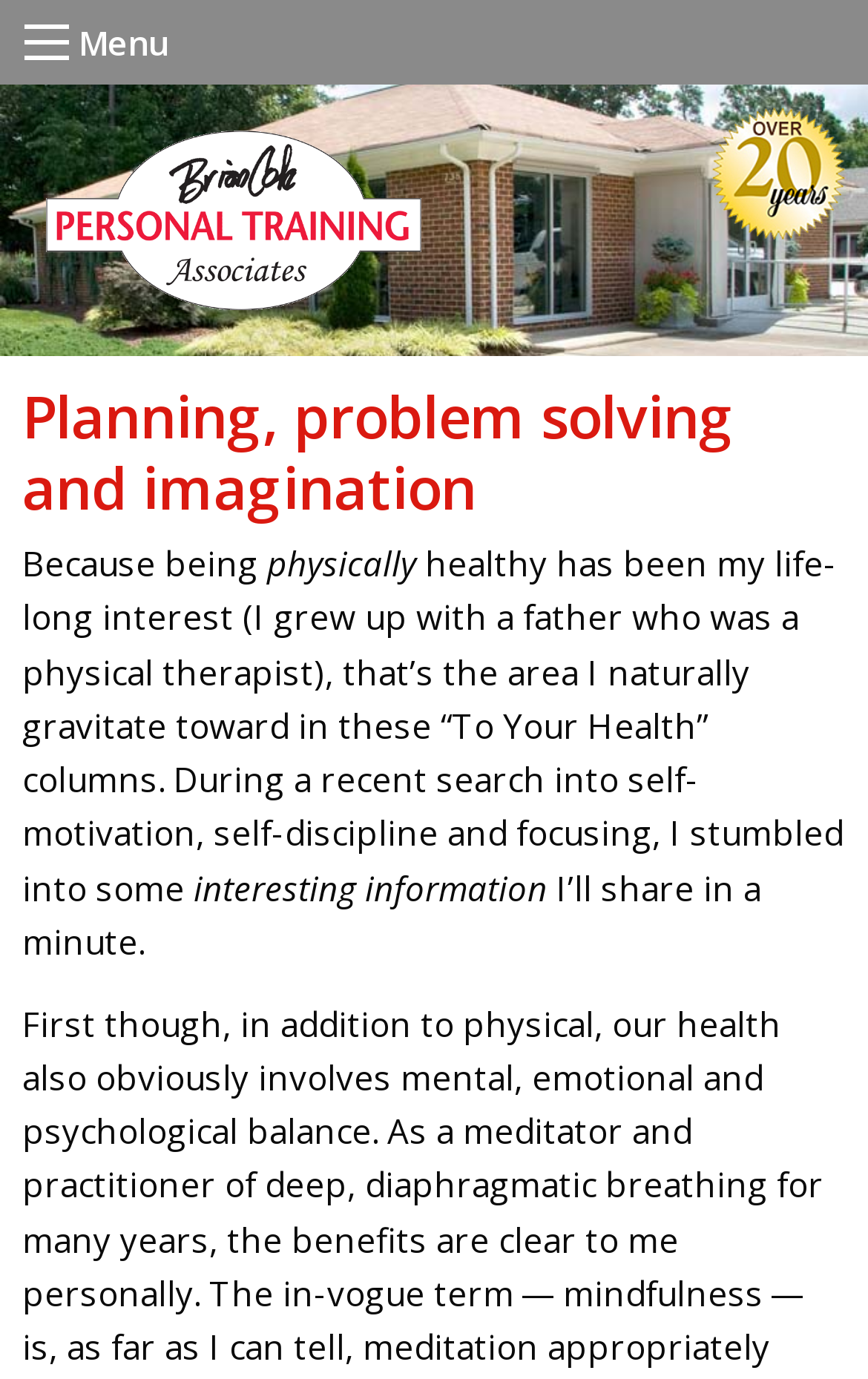Given the description "parent_node: Menu", provide the bounding box coordinates of the corresponding UI element.

[0.029, 0.018, 0.08, 0.044]